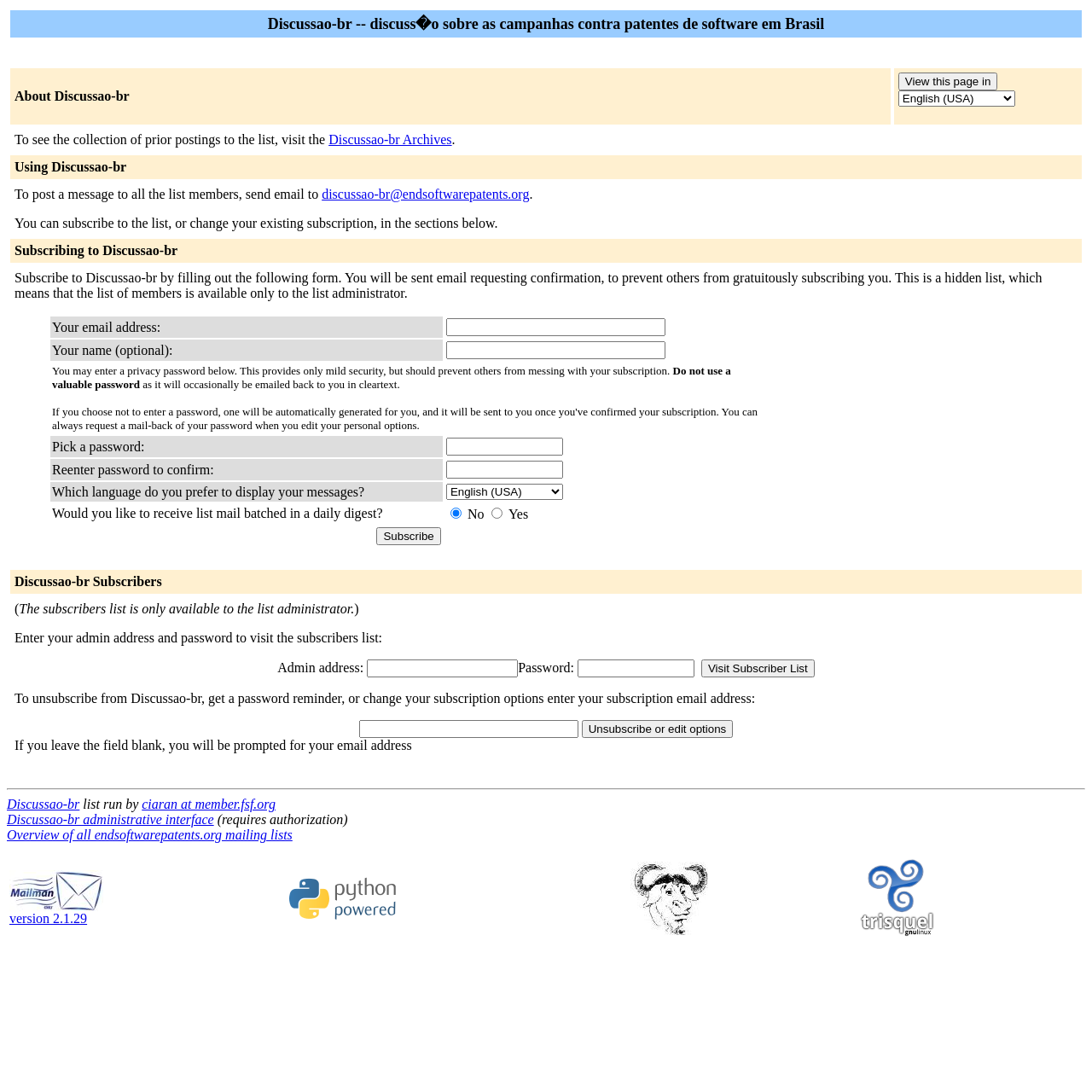Please study the image and answer the question comprehensively:
How can I unsubscribe from the Discussao-br mailing list?

To unsubscribe from the Discussao-br mailing list, I would need to enter my subscription email address and click the 'Unsubscribe or edit options' button, which will allow me to manage my subscription options.